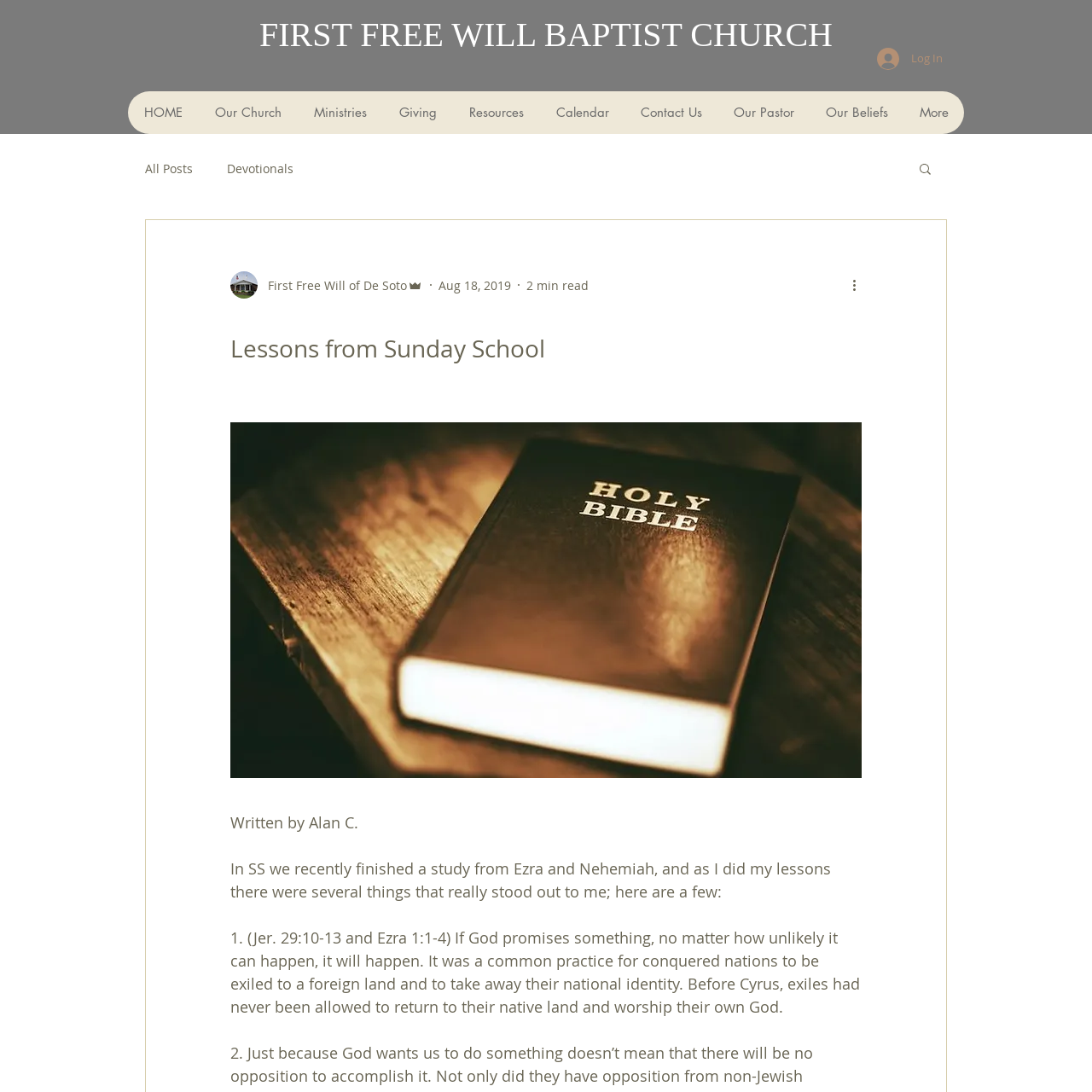Kindly provide the bounding box coordinates of the section you need to click on to fulfill the given instruction: "View the 'December 2014' archive".

None